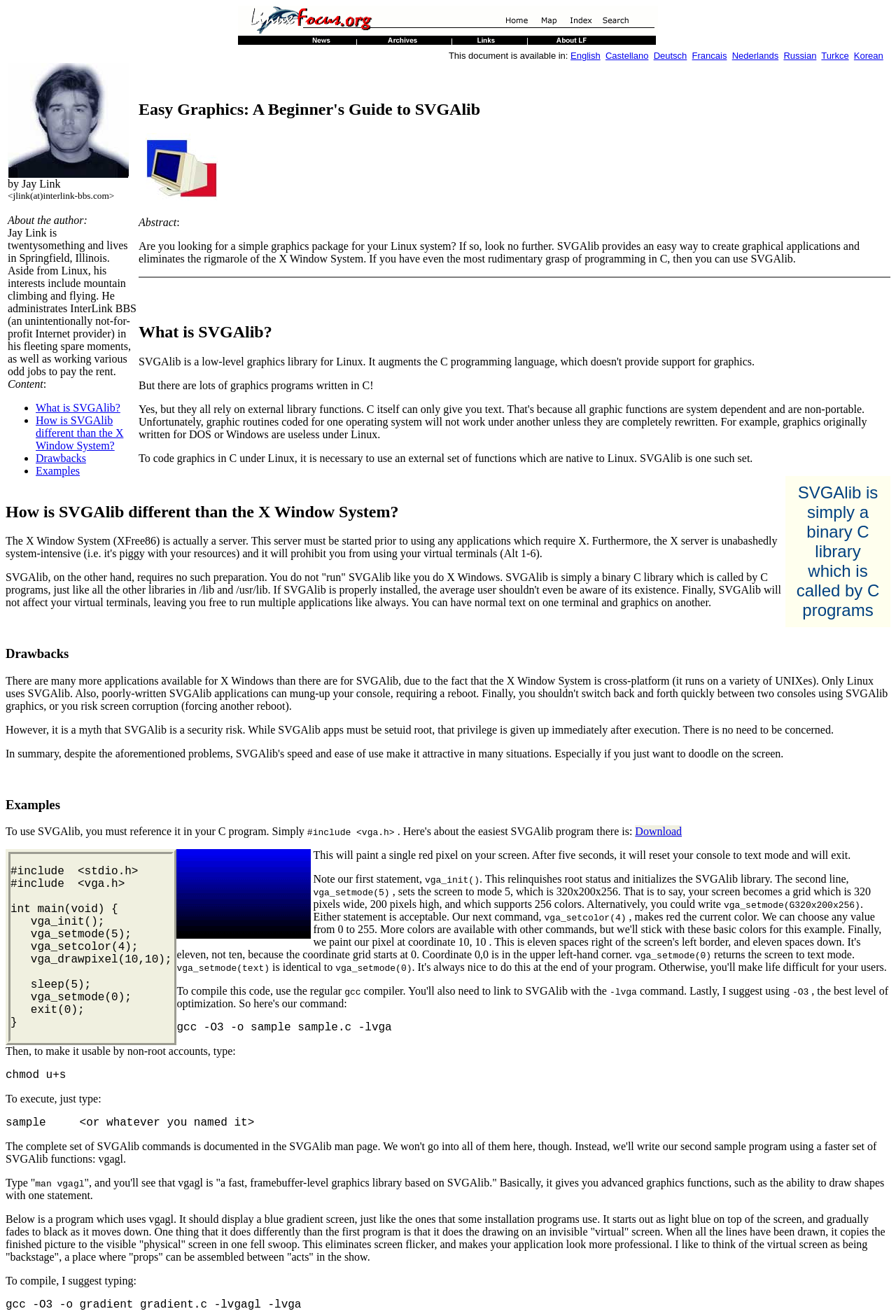What is the author's name?
Observe the image and answer the question with a one-word or short phrase response.

Jay Link